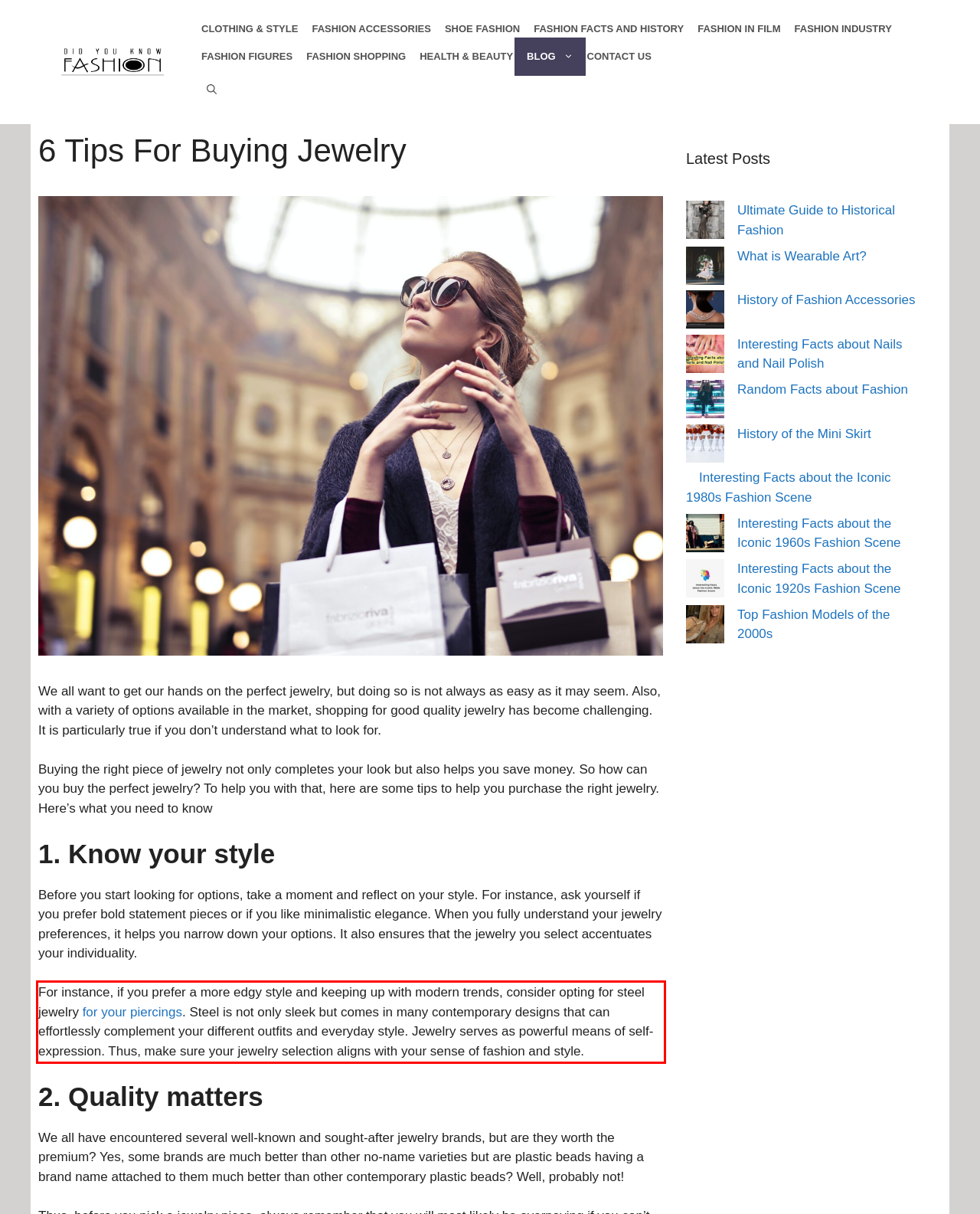Please extract the text content within the red bounding box on the webpage screenshot using OCR.

For instance, if you prefer a more edgy style and keeping up with modern trends, consider opting for steel jewelry for your piercings. Steel is not only sleek but comes in many contemporary designs that can effortlessly complement your different outfits and everyday style. Jewelry serves as powerful means of self-expression. Thus, make sure your jewelry selection aligns with your sense of fashion and style.